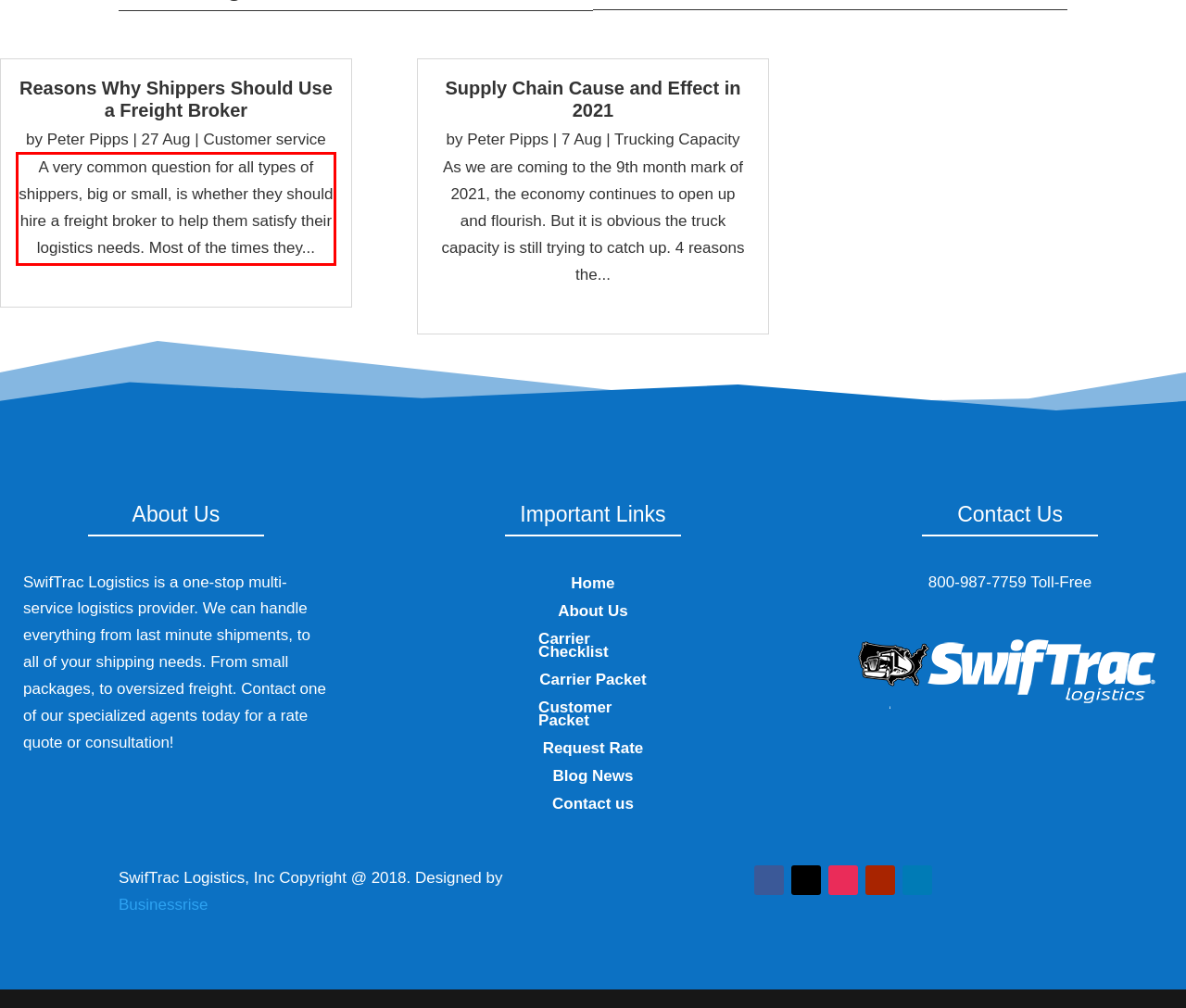You are given a webpage screenshot with a red bounding box around a UI element. Extract and generate the text inside this red bounding box.

A very common question for all types of shippers, big or small, is whether they should hire a freight broker to help them satisfy their logistics needs. Most of the times they...